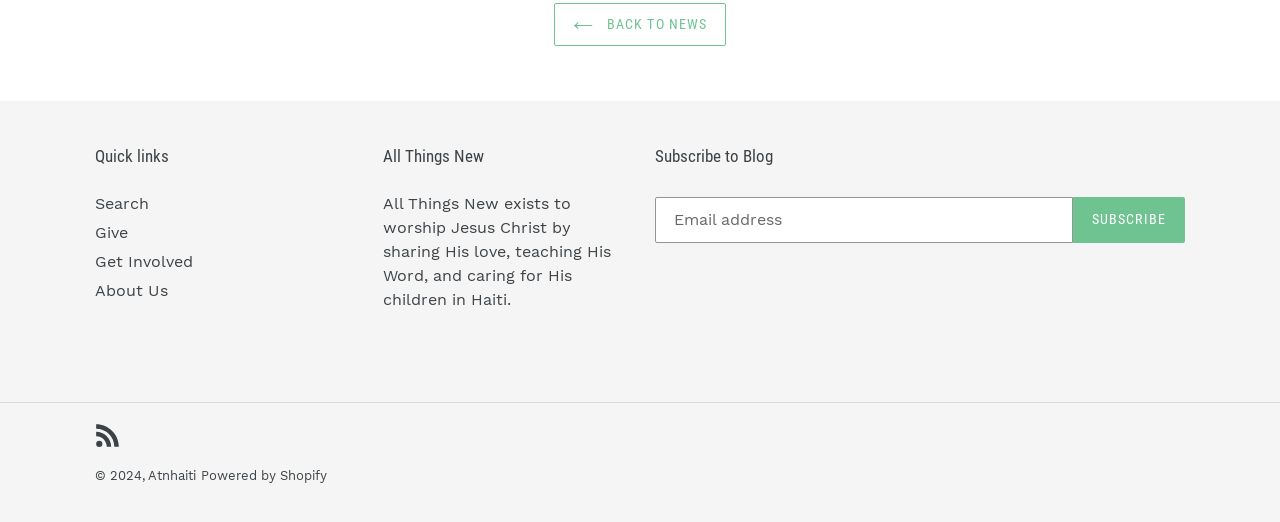Answer the question using only a single word or phrase: 
What is the purpose of the organization?

To worship Jesus Christ